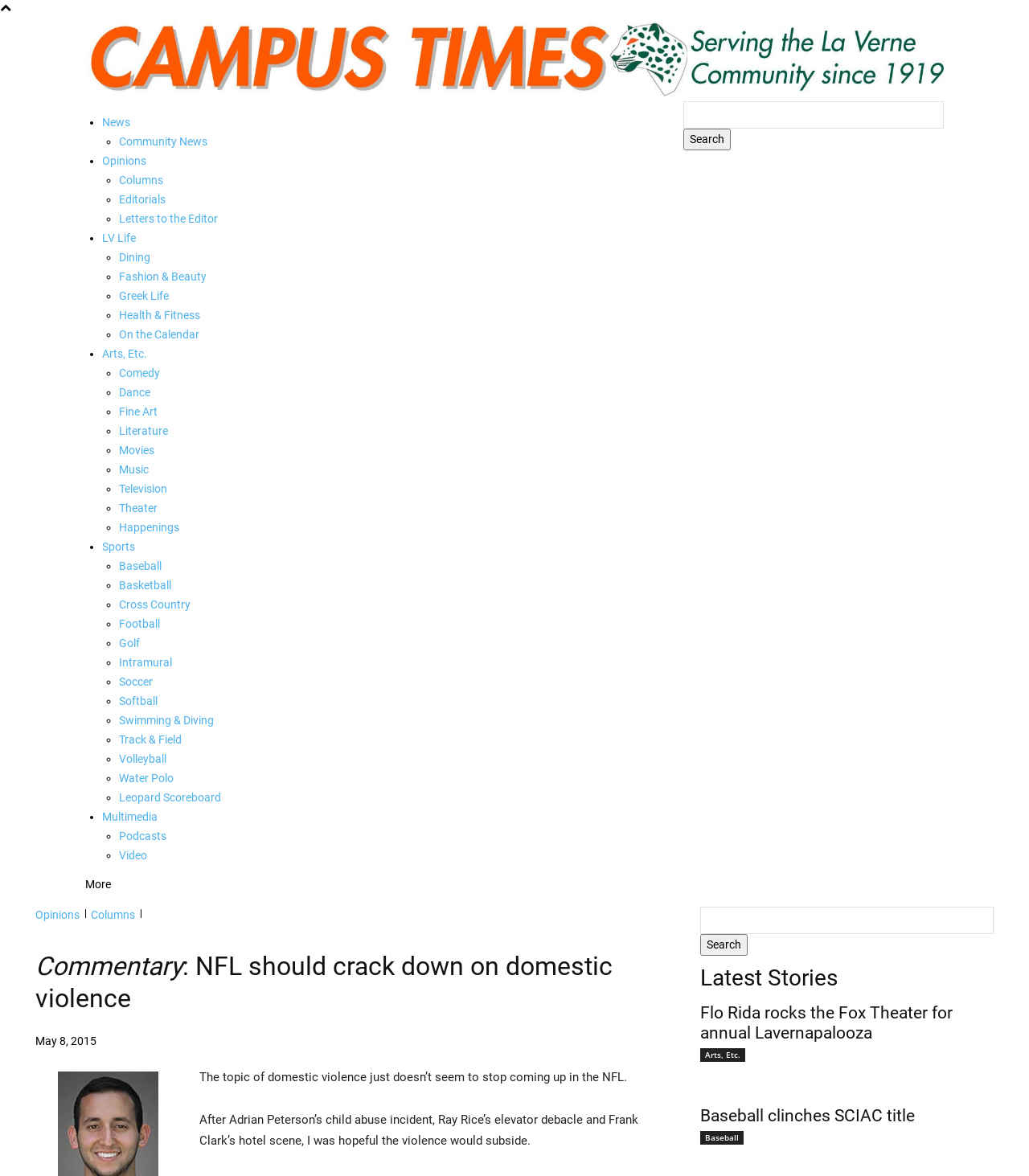Provide your answer in a single word or phrase: 
How many main sections are available on the webpage?

5